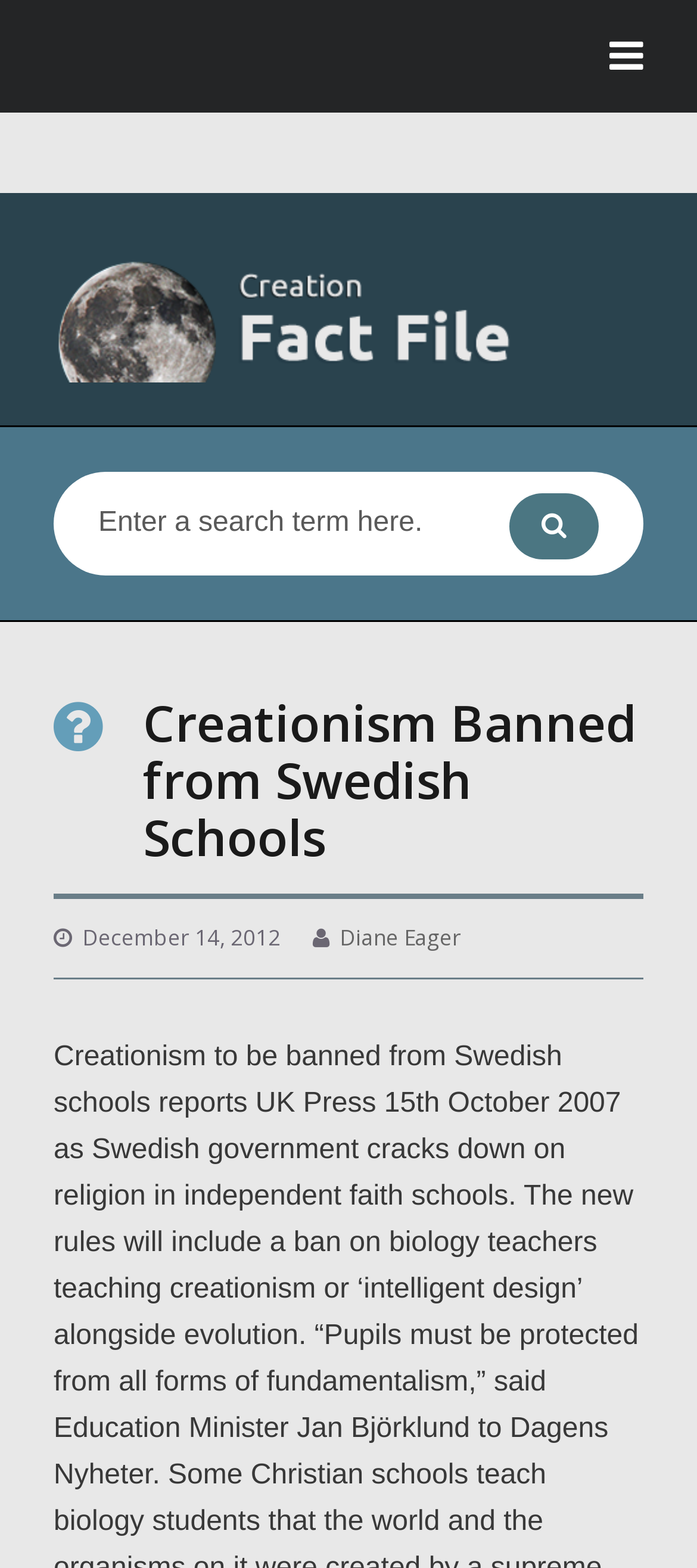Answer the question using only one word or a concise phrase: What is the name of the website?

Creation Fact File